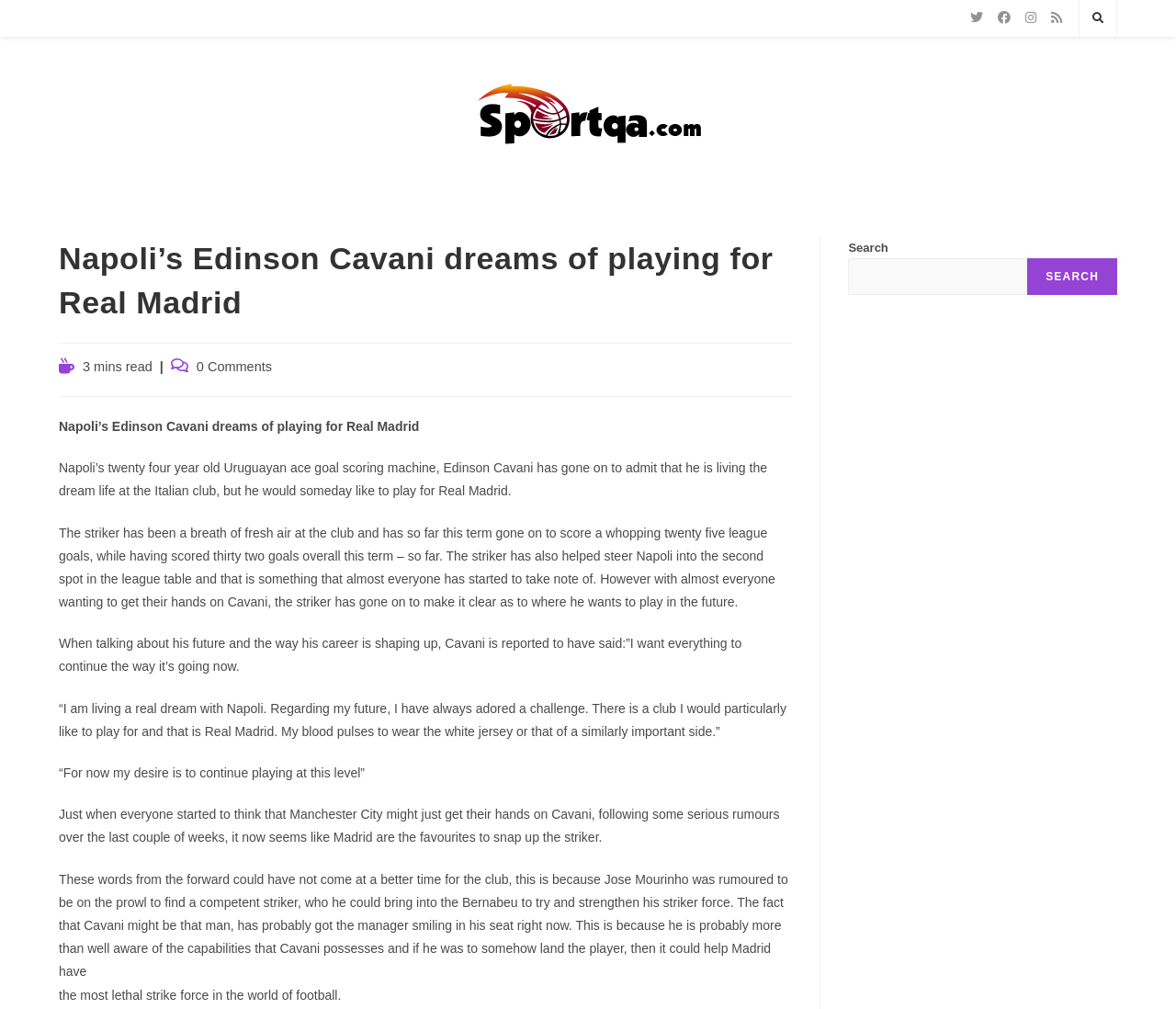Give a detailed overview of the webpage's appearance and contents.

The webpage is about Napoli's Edinson Cavani's dream to play for Real Madrid. At the top right corner, there are four social media links: Twitter, Facebook, Instagram, and RSS. Next to them is a search link. On the top left, there is a link to the website's homepage, "SportQA", accompanied by the website's logo.

Below the top section, there is a header with the title "Napoli's Edinson Cavani dreams of playing for Real Madrid". Underneath the title, there is a section with the reading time, "3 mins read", and a link to post comments, "0 Comments".

The main content of the webpage is an article about Edinson Cavani's desire to play for Real Madrid. The article is divided into several paragraphs, describing Cavani's current success at Napoli and his aspirations to play for Real Madrid in the future. The article also mentions Manchester City's interest in Cavani and how Real Madrid might be the favorite to sign him.

On the right side of the webpage, there is a primary sidebar with a search box and a button. The search box allows users to search the website.